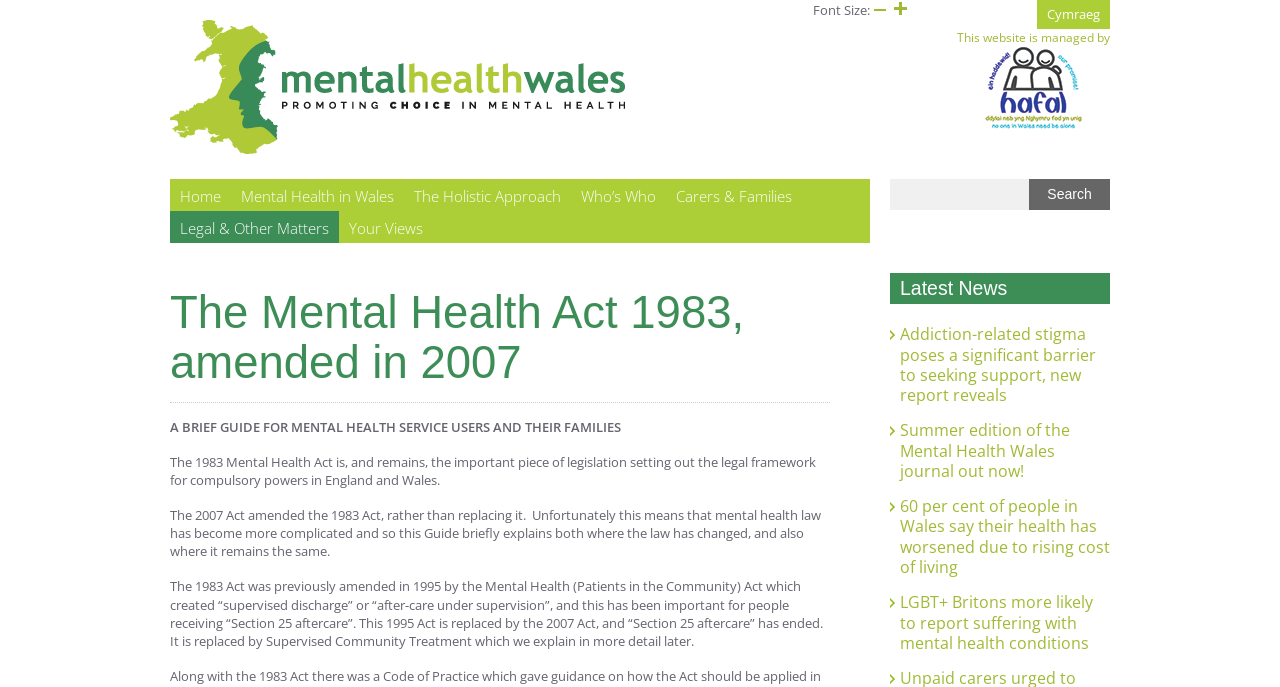Find the bounding box of the UI element described as: "Your Views". The bounding box coordinates should be given as four float values between 0 and 1, i.e., [left, top, right, bottom].

[0.265, 0.307, 0.338, 0.354]